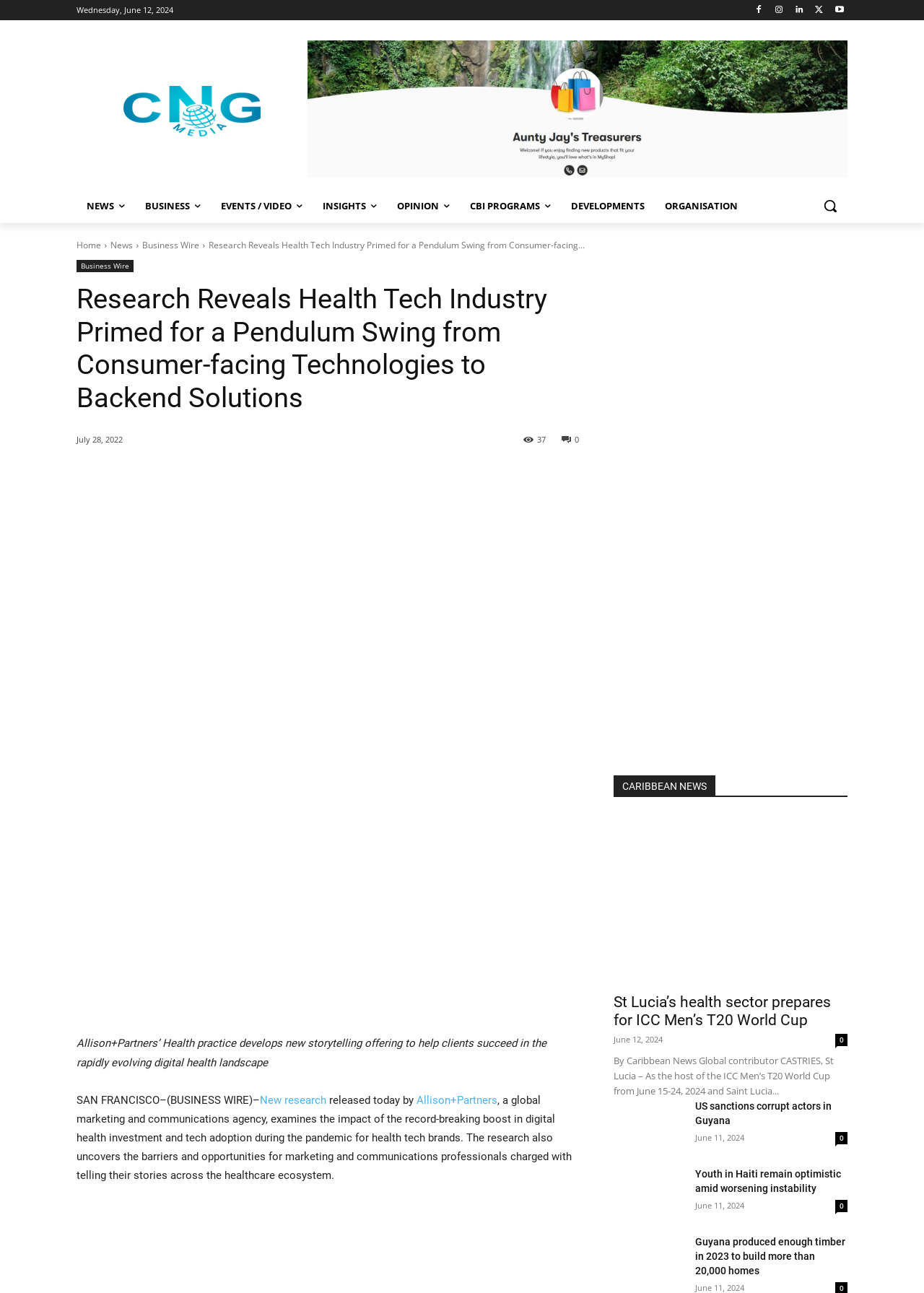Give a one-word or short phrase answer to this question: 
What is the date of the news article?

June 12, 2024